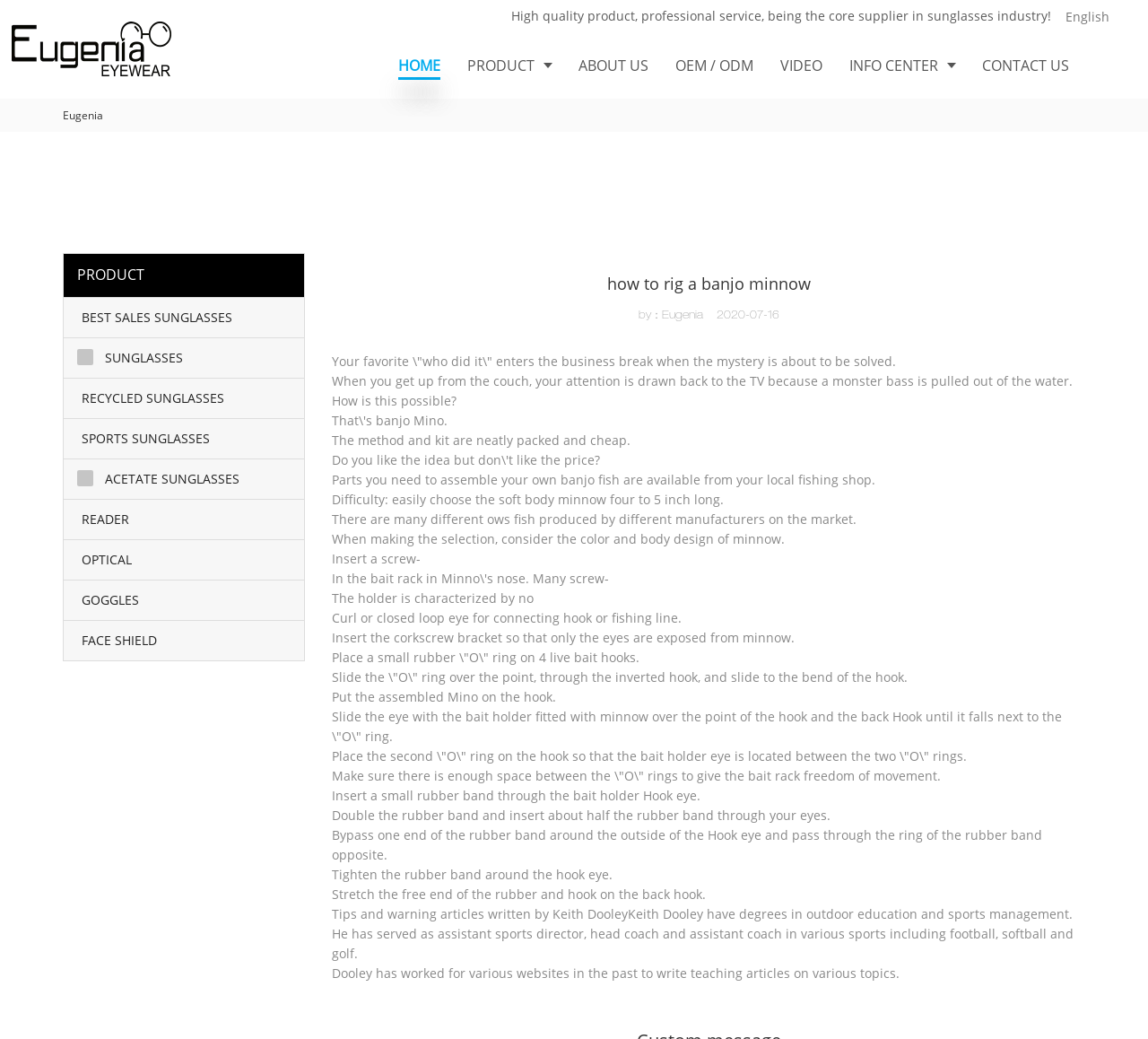Please answer the following question using a single word or phrase: 
What is the author's profession?

Coach